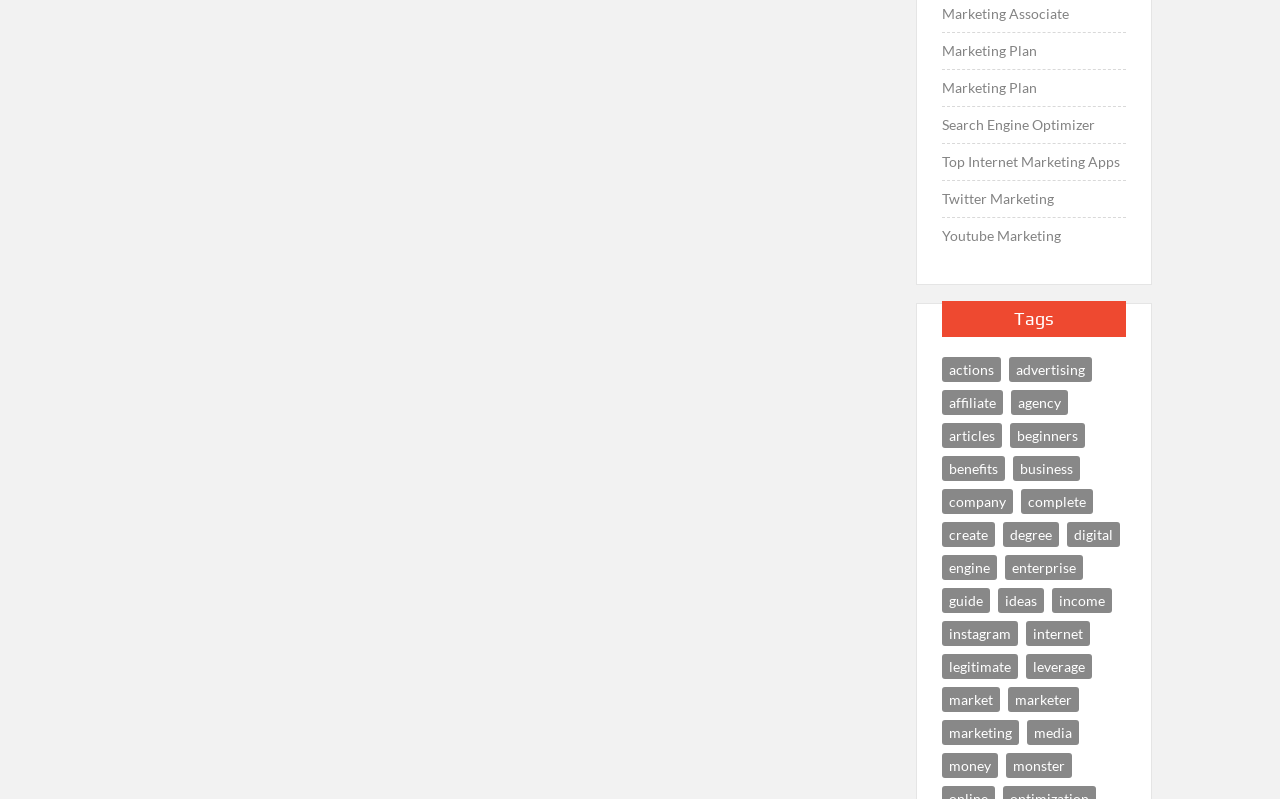Based on the description "Search Engine Optimizer", find the bounding box of the specified UI element.

[0.736, 0.14, 0.855, 0.172]